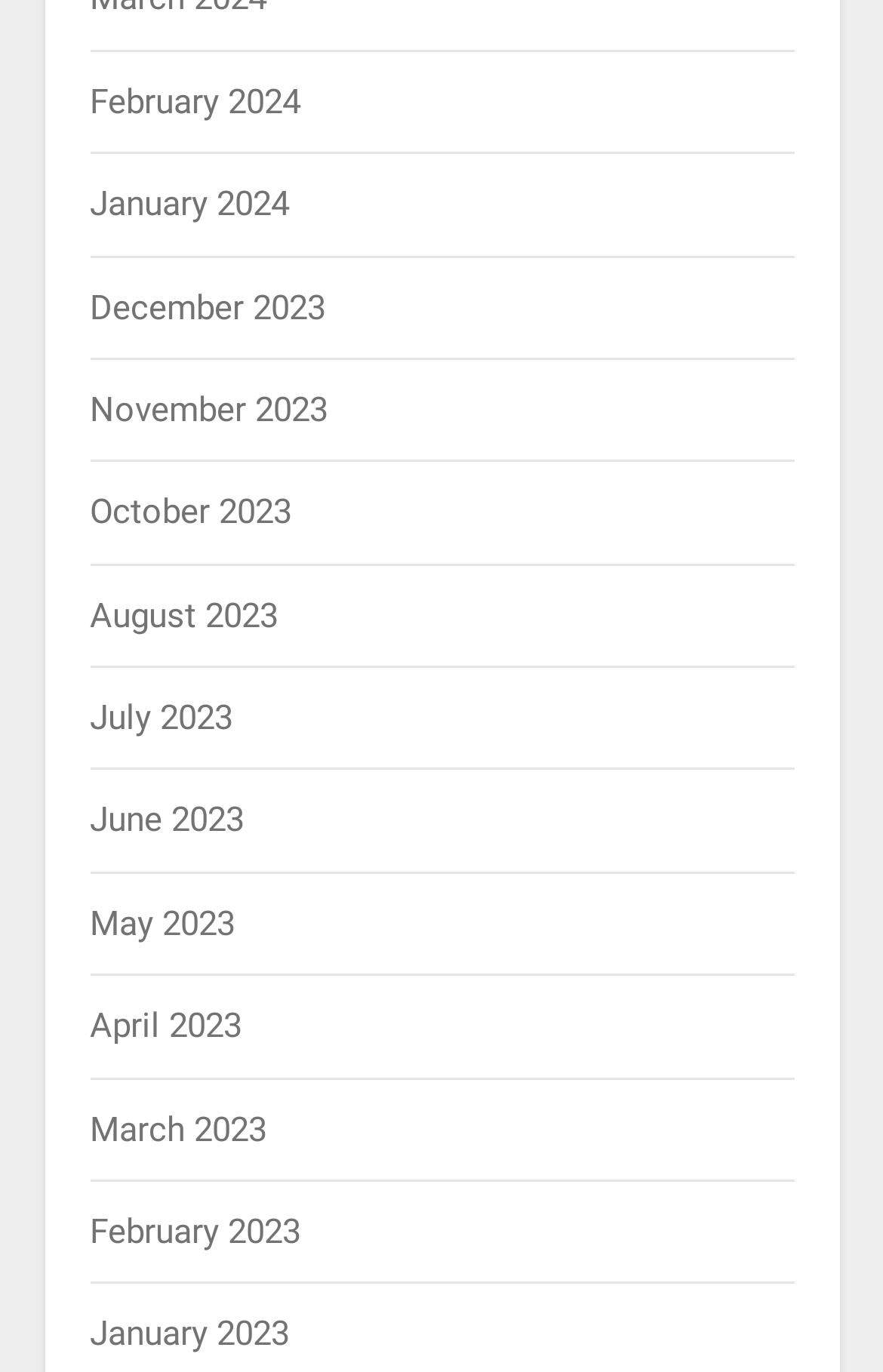What is the position of the 'June 2023' link?
Based on the image, answer the question with as much detail as possible.

By analyzing the y1 and y2 coordinates of each link, I can determine their vertical positions. The 'June 2023' link has a y1 coordinate of 0.583, which places it sixth from the top.